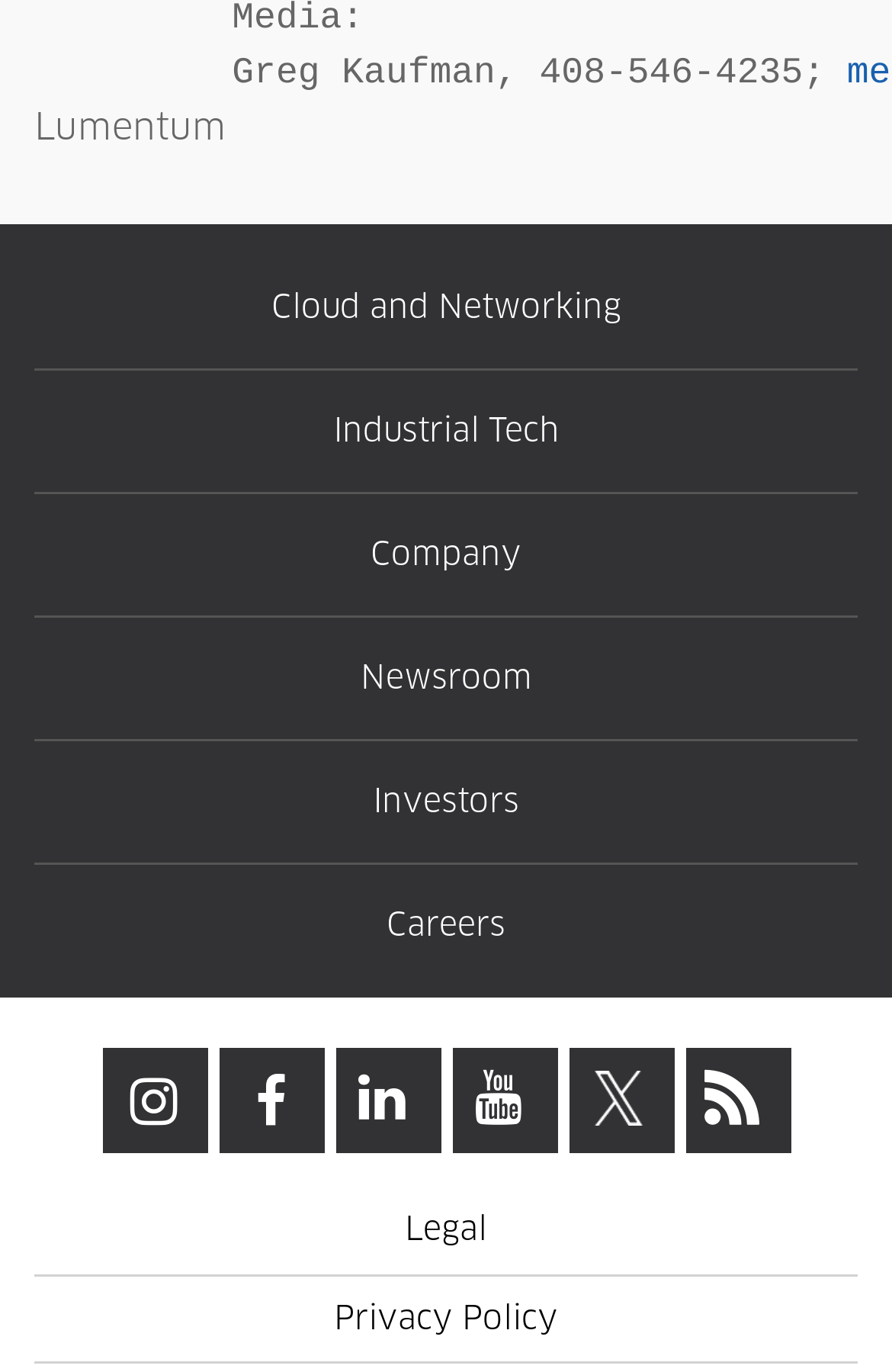Select the bounding box coordinates of the element I need to click to carry out the following instruction: "View Cloud and Networking page".

[0.304, 0.213, 0.696, 0.237]